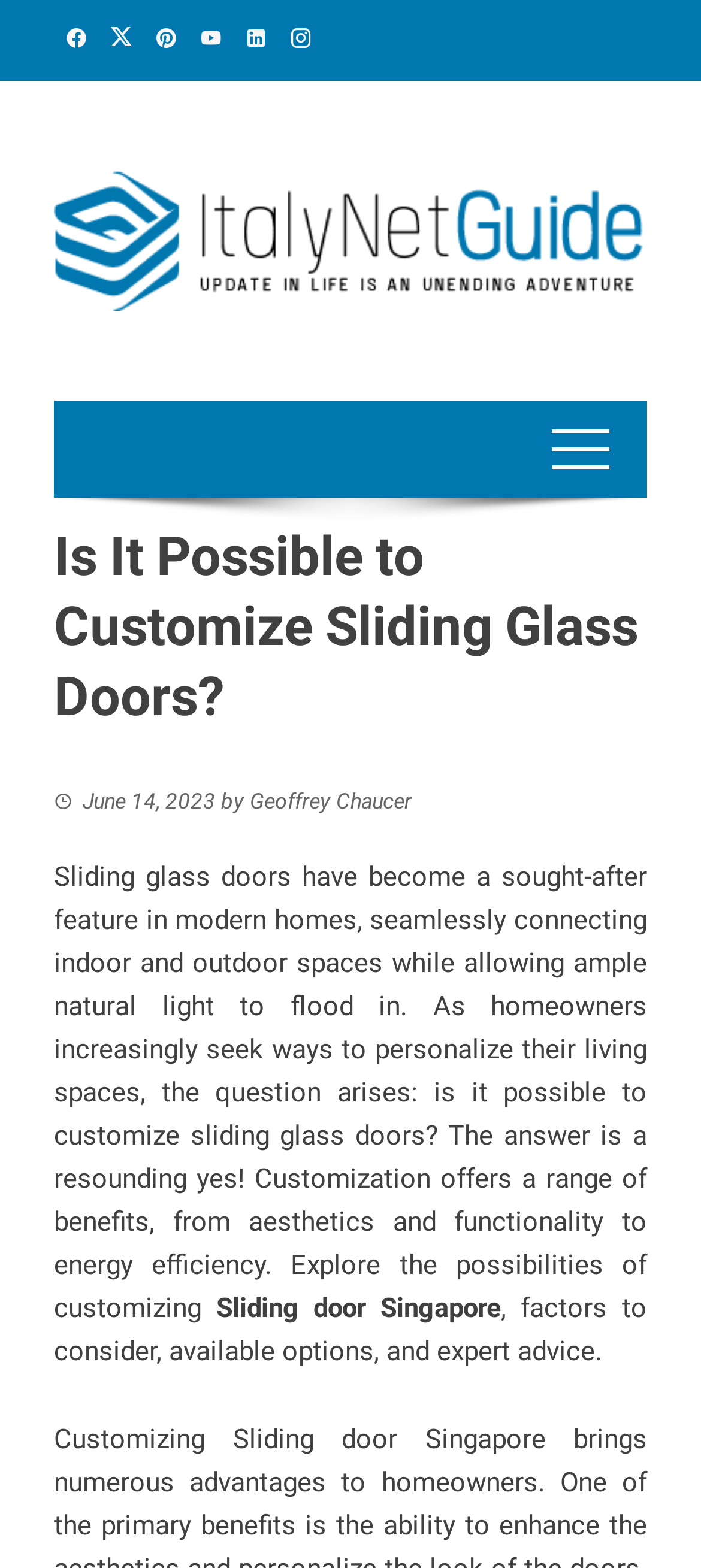What is mentioned as a benefit of customizing sliding glass doors?
Please respond to the question with a detailed and well-explained answer.

I found the benefit of customizing sliding glass doors by reading the introductory paragraph, which mentions that customization offers a range of benefits, including aesthetics, functionality, and energy efficiency.